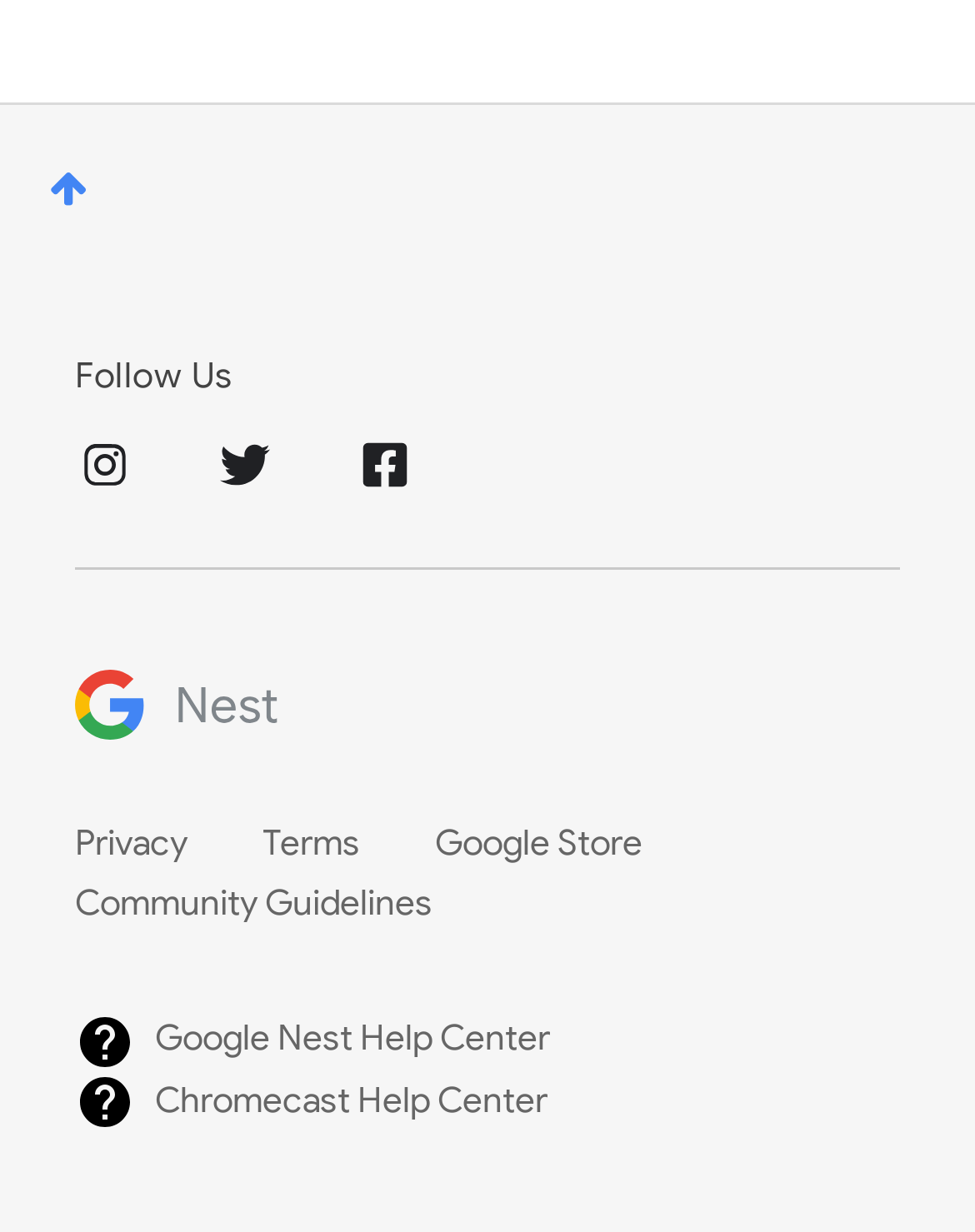Please find and report the bounding box coordinates of the element to click in order to perform the following action: "Follow us on Instagram". The coordinates should be expressed as four float numbers between 0 and 1, in the format [left, top, right, bottom].

[0.077, 0.351, 0.138, 0.4]